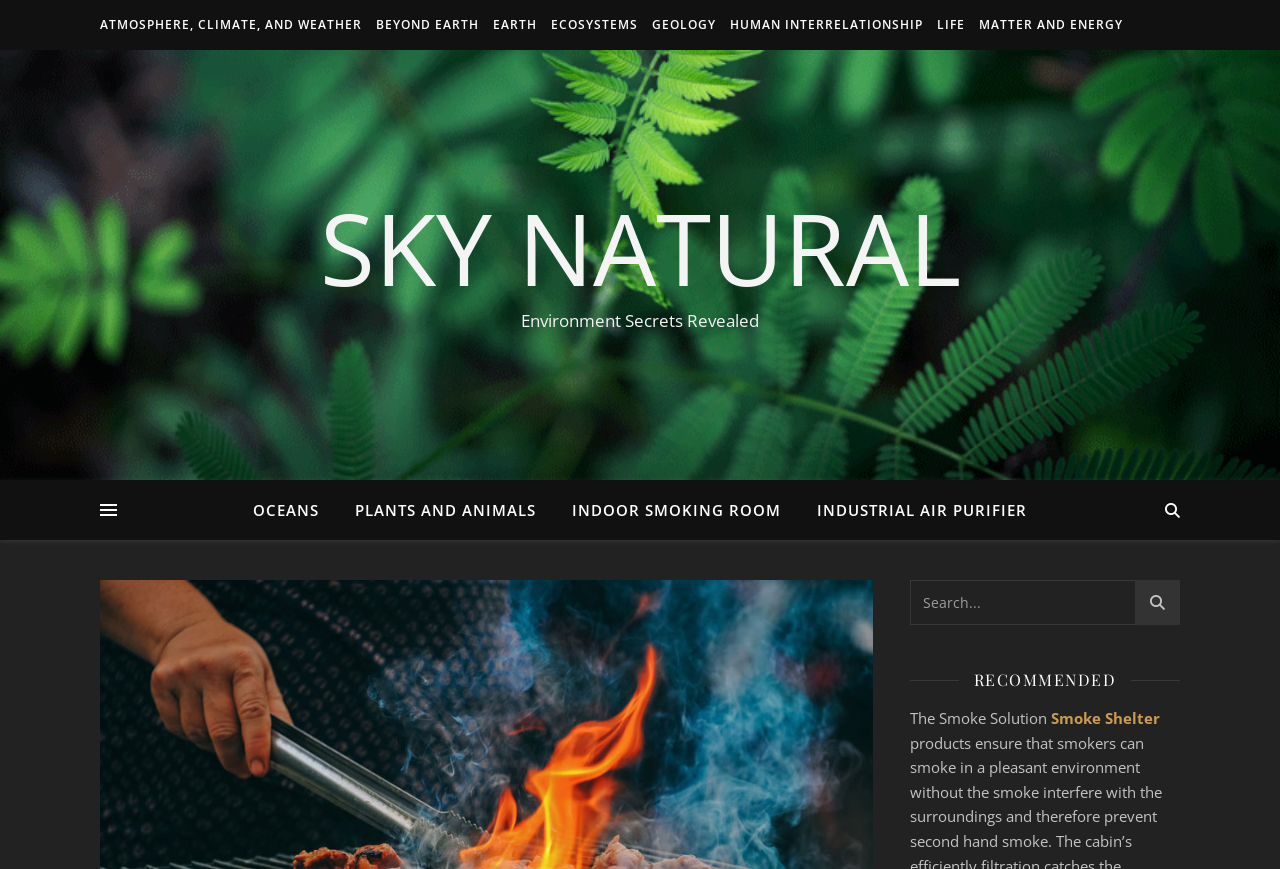Using the information in the image, could you please answer the following question in detail:
What is the purpose of the search box?

I found a search box with a placeholder text 'Search...' inside the search element, which suggests that it is used to search for content within the website.